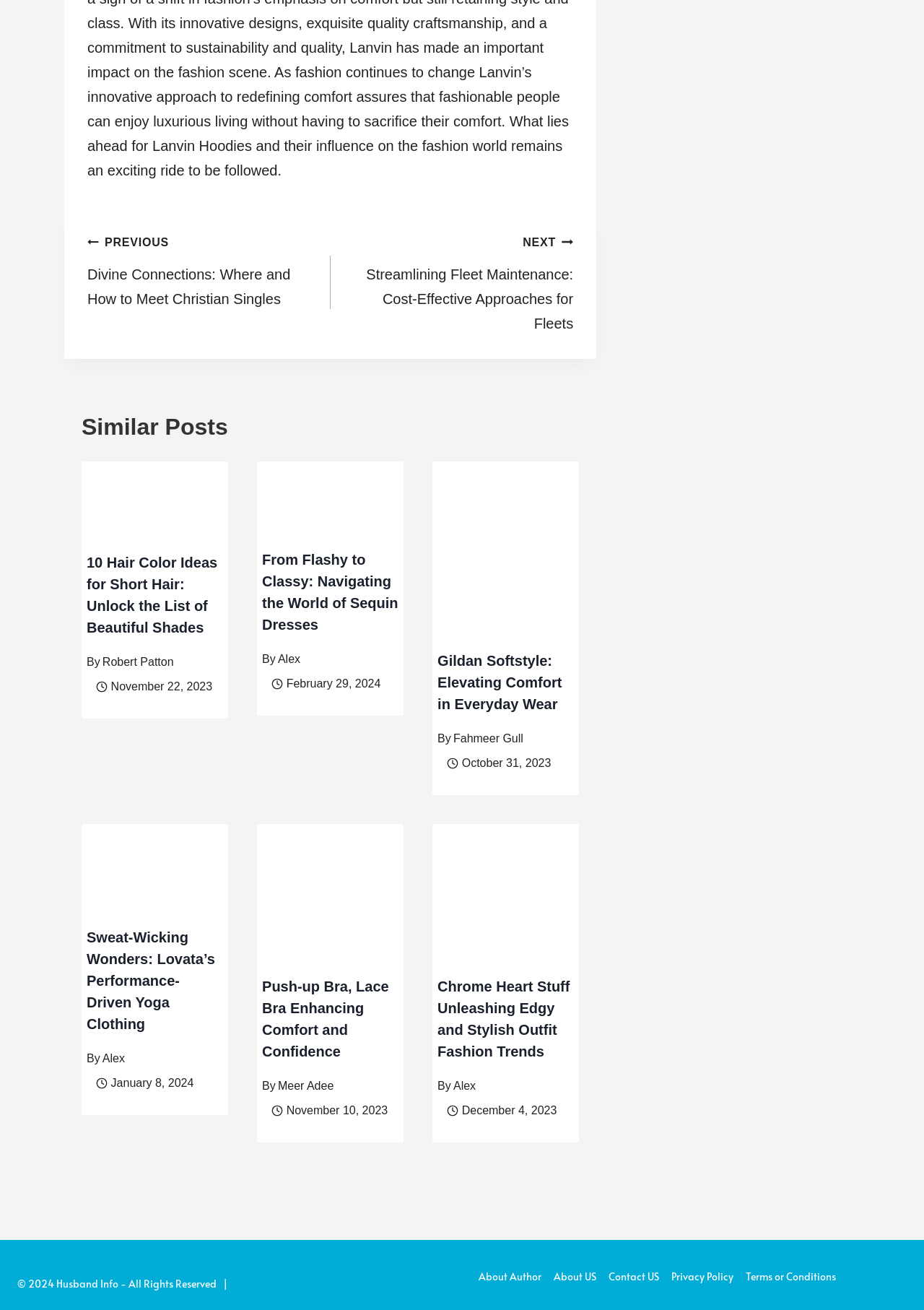Respond concisely with one word or phrase to the following query:
What is the category of the post '10 Hair Color Ideas for Short Hair'?

Hair